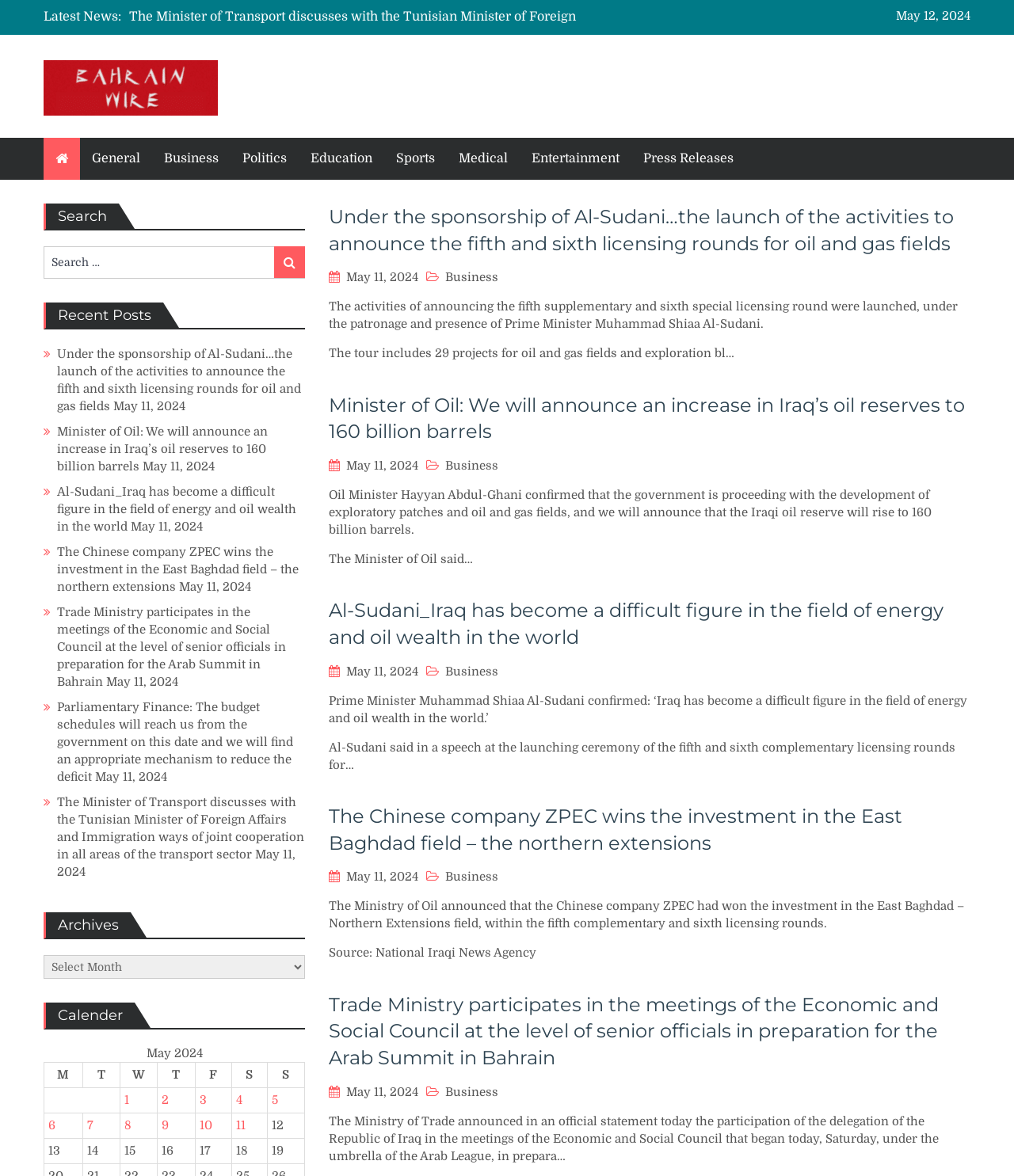What is the latest news category?
Based on the visual, give a brief answer using one word or a short phrase.

Latest News